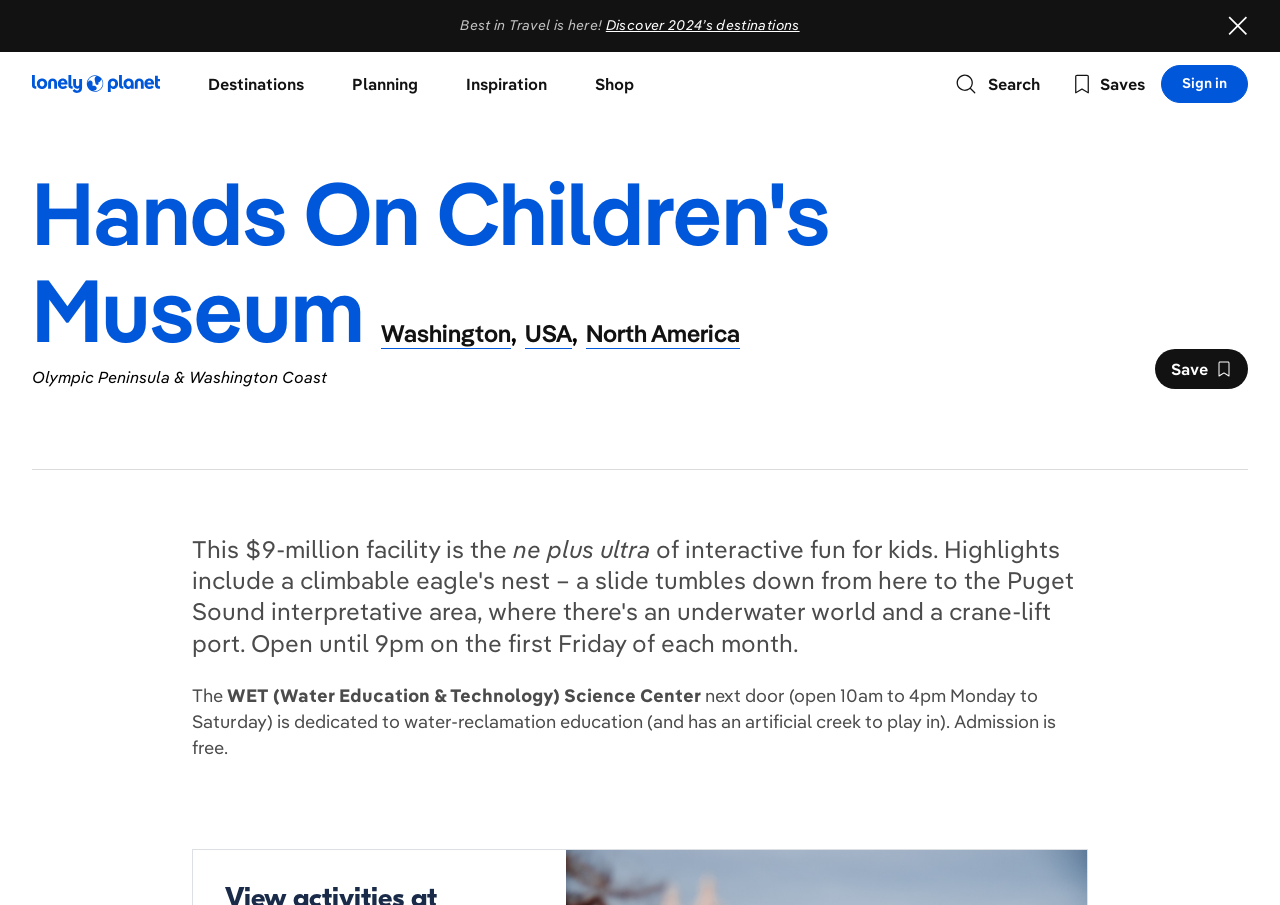Indicate the bounding box coordinates of the element that must be clicked to execute the instruction: "Discover 2024’s destinations". The coordinates should be given as four float numbers between 0 and 1, i.e., [left, top, right, bottom].

[0.473, 0.018, 0.625, 0.038]